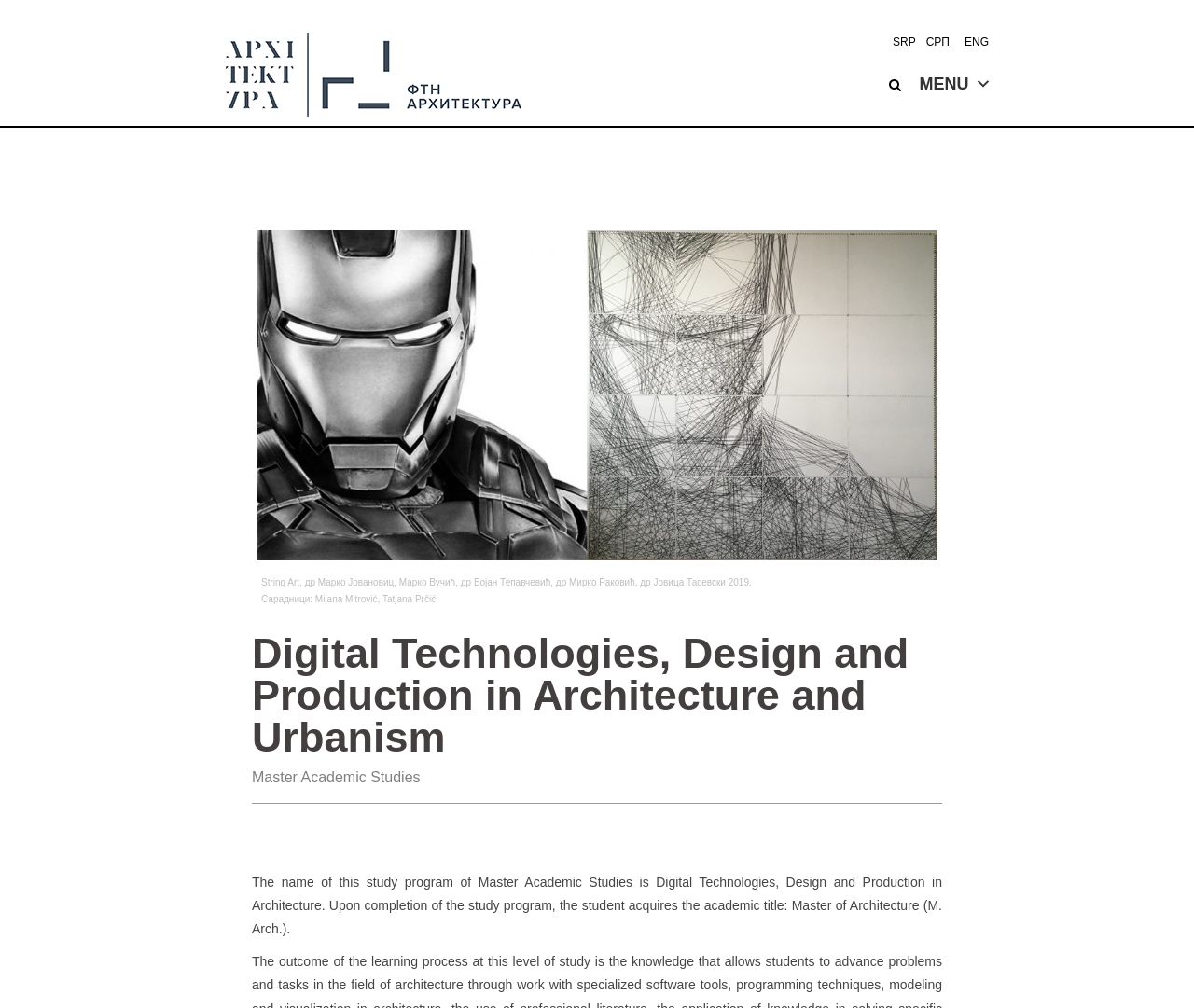Using the provided description aria-label="претрага..." name="s", find the bounding box coordinates for the UI element. Provide the coordinates in (top-left x, top-left y, bottom-right x, bottom-right y) format, ensuring all values are between 0 and 1.

[0.738, 0.071, 0.761, 0.098]